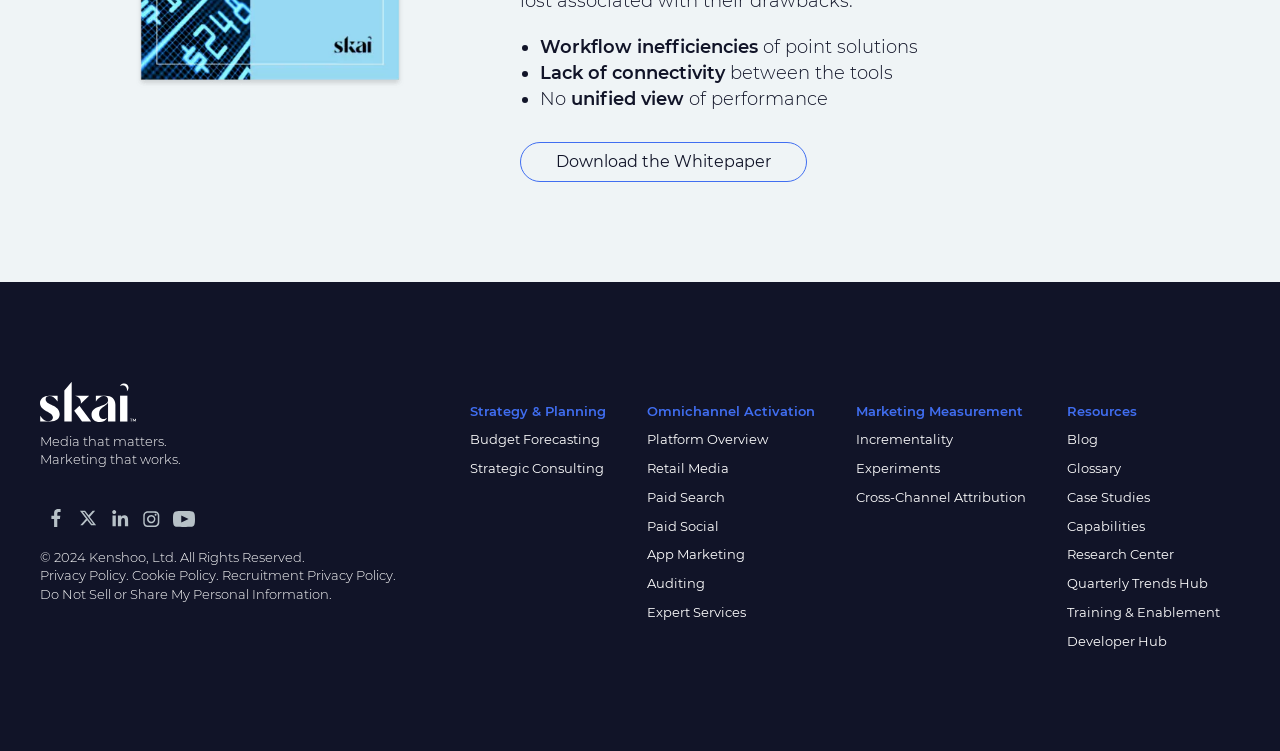Based on what you see in the screenshot, provide a thorough answer to this question: What services are offered under 'Omnichannel Activation'?

The webpage has a section titled 'Omnichannel Activation' which lists several services. These services include Platform Overview, Retail Media, Paid Search, Paid Social, App Marketing, Auditing, and Expert Services.